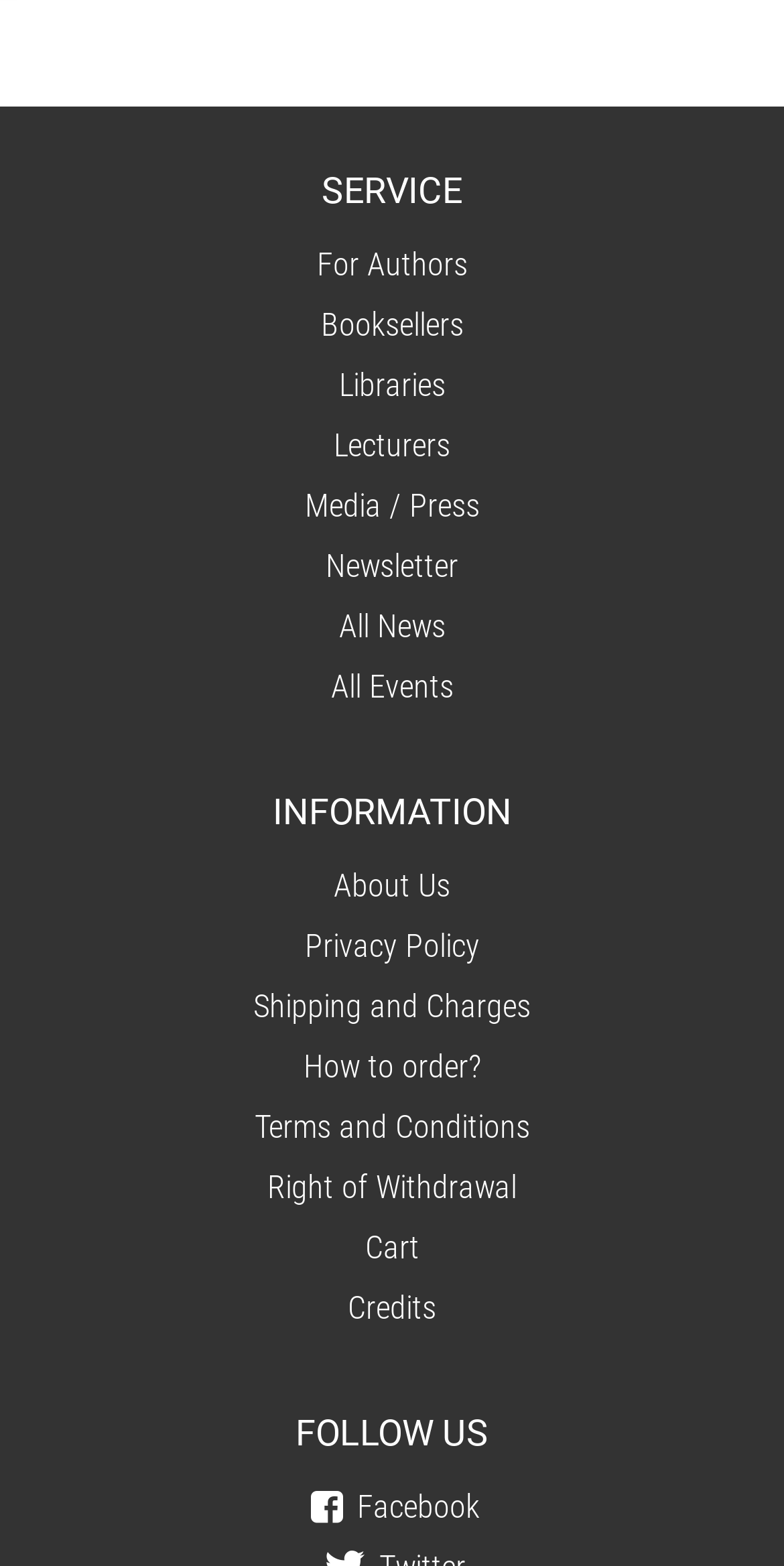Based on the element description, predict the bounding box coordinates (top-left x, top-left y, bottom-right x, bottom-right y) for the UI element in the screenshot: Booksellers

[0.409, 0.195, 0.591, 0.219]